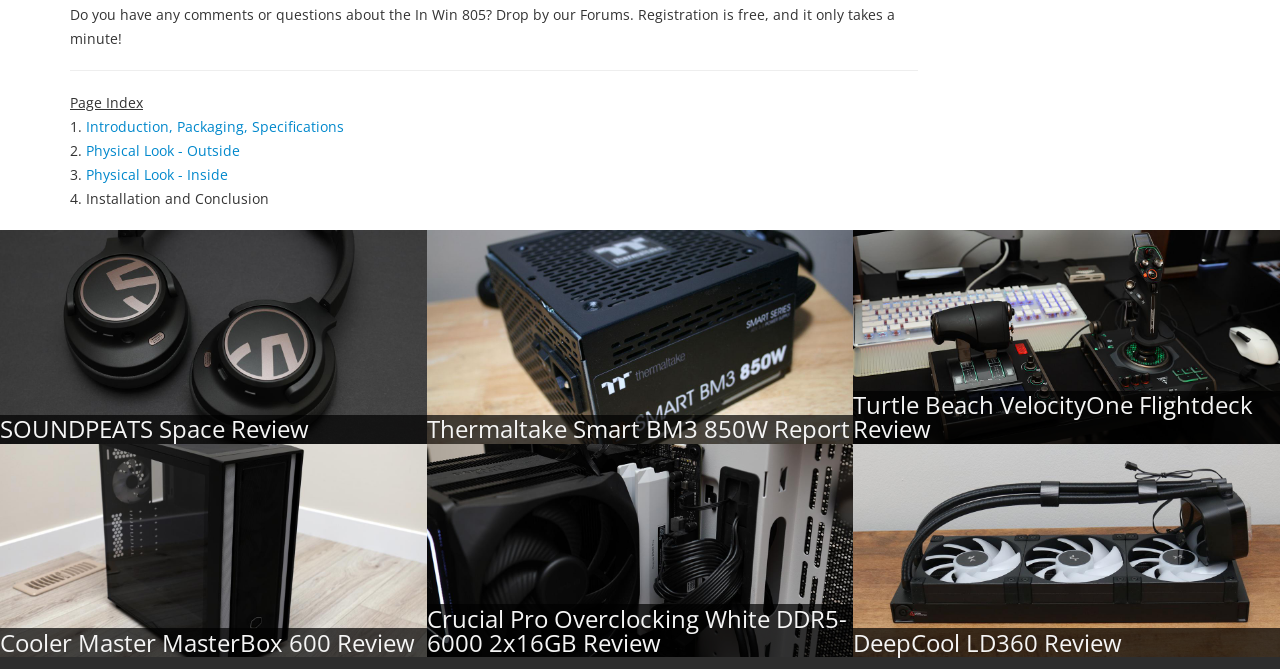Provide a one-word or short-phrase response to the question:
What is the first link in the page index?

Introduction, Packaging, Specifications